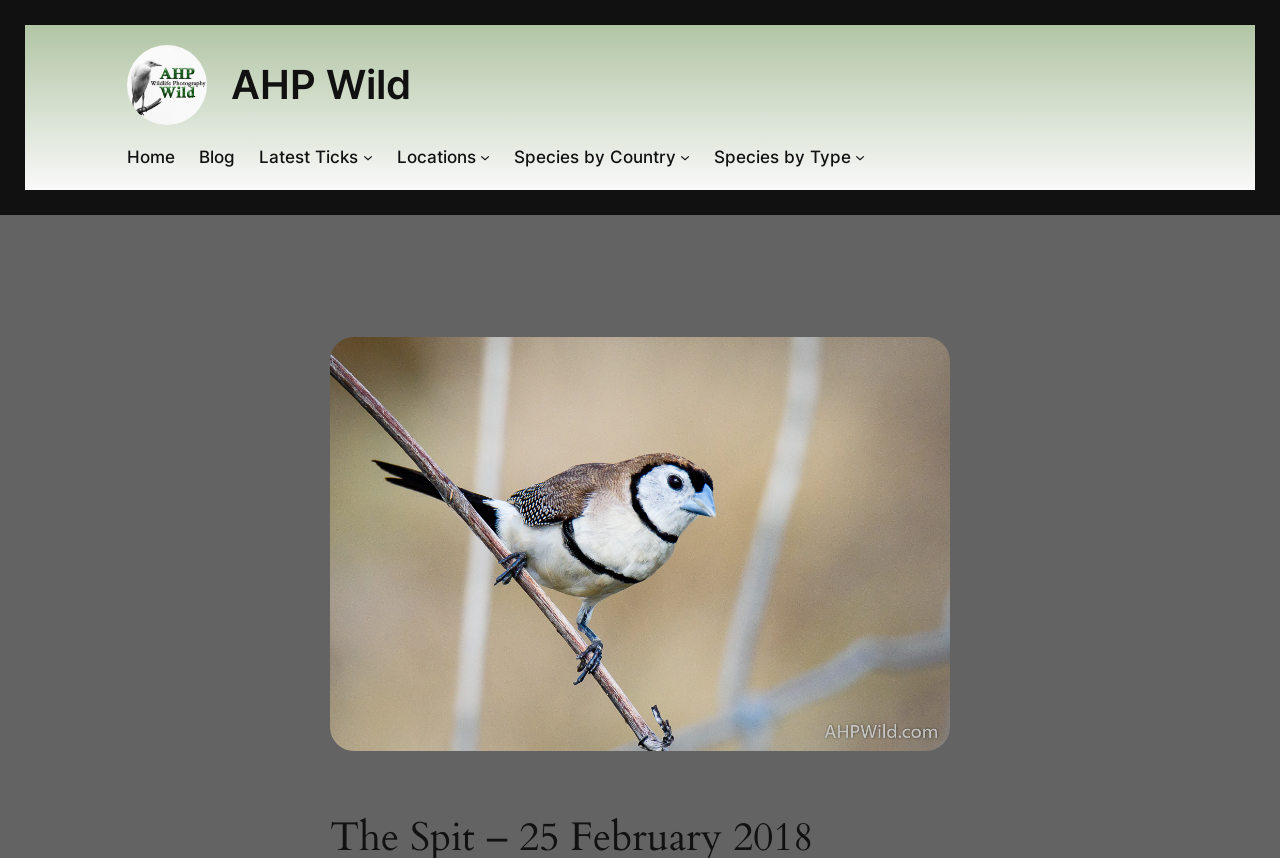For the given element description Locations, determine the bounding box coordinates of the UI element. The coordinates should follow the format (top-left x, top-left y, bottom-right x, bottom-right y) and be within the range of 0 to 1.

[0.31, 0.168, 0.372, 0.198]